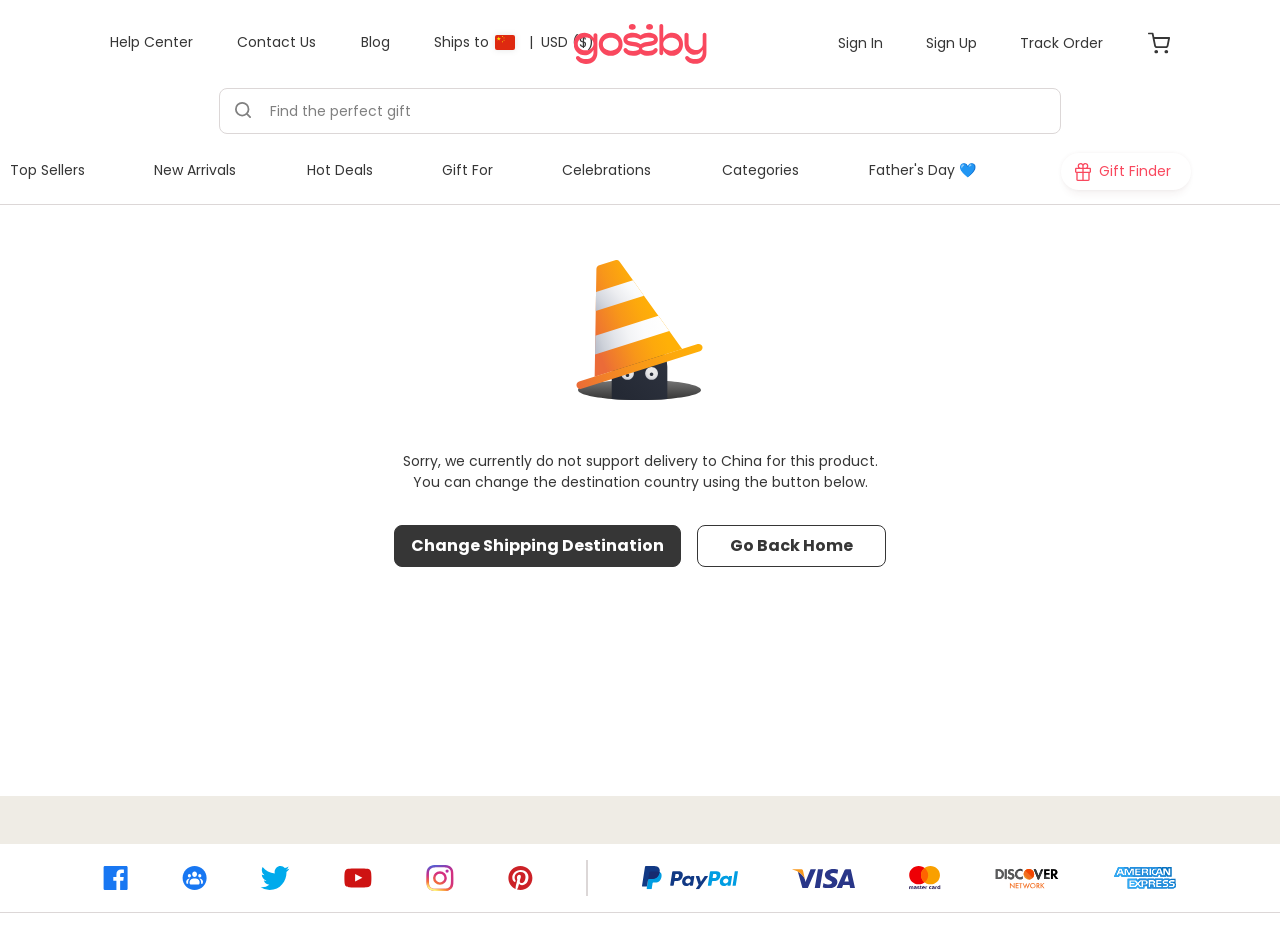Locate the bounding box coordinates of the area that needs to be clicked to fulfill the following instruction: "Change shipping destination". The coordinates should be in the format of four float numbers between 0 and 1, namely [left, top, right, bottom].

[0.308, 0.554, 0.532, 0.598]